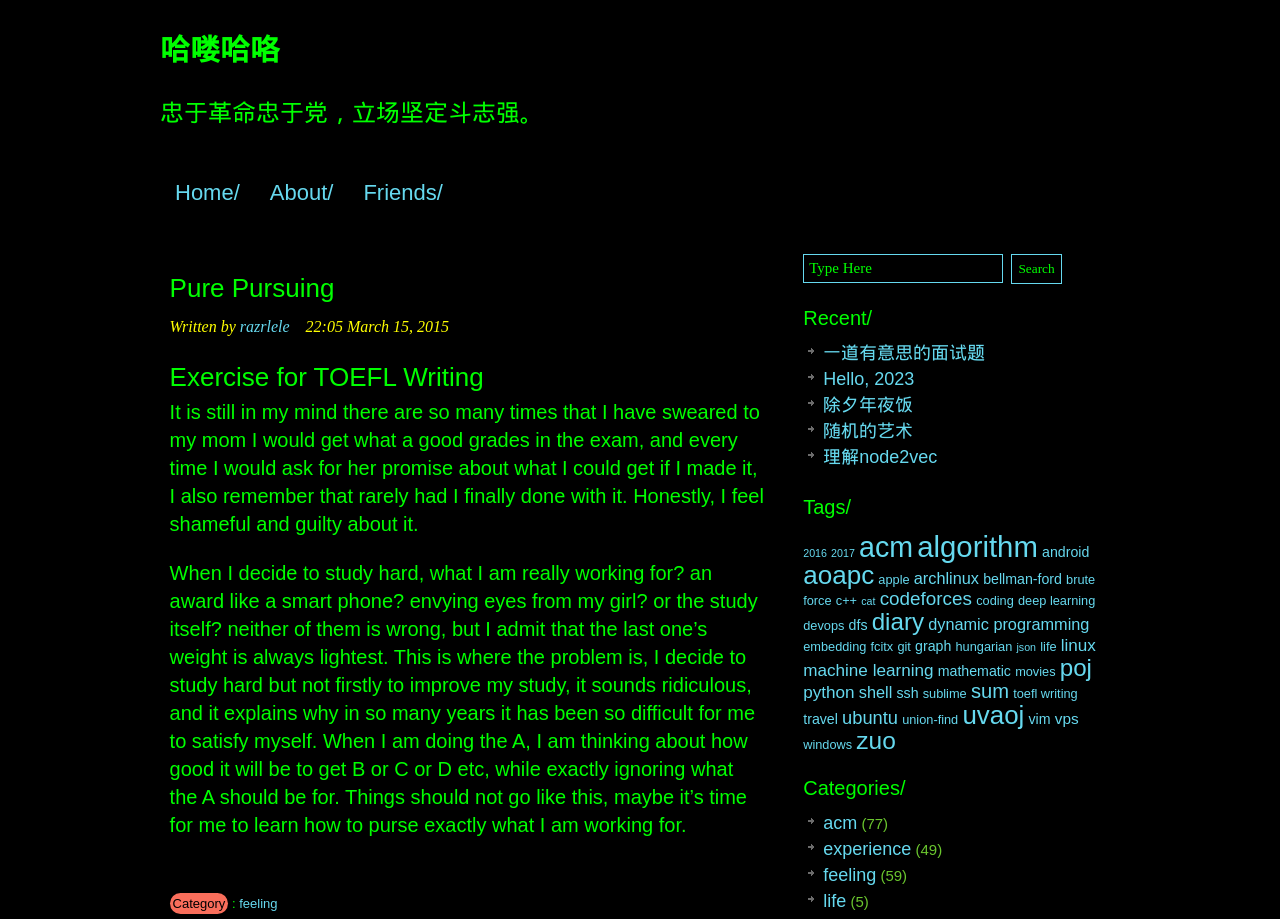Predict the bounding box coordinates of the area that should be clicked to accomplish the following instruction: "Click on the category 'feeling'". The bounding box coordinates should consist of four float numbers between 0 and 1, i.e., [left, top, right, bottom].

[0.187, 0.975, 0.217, 0.992]